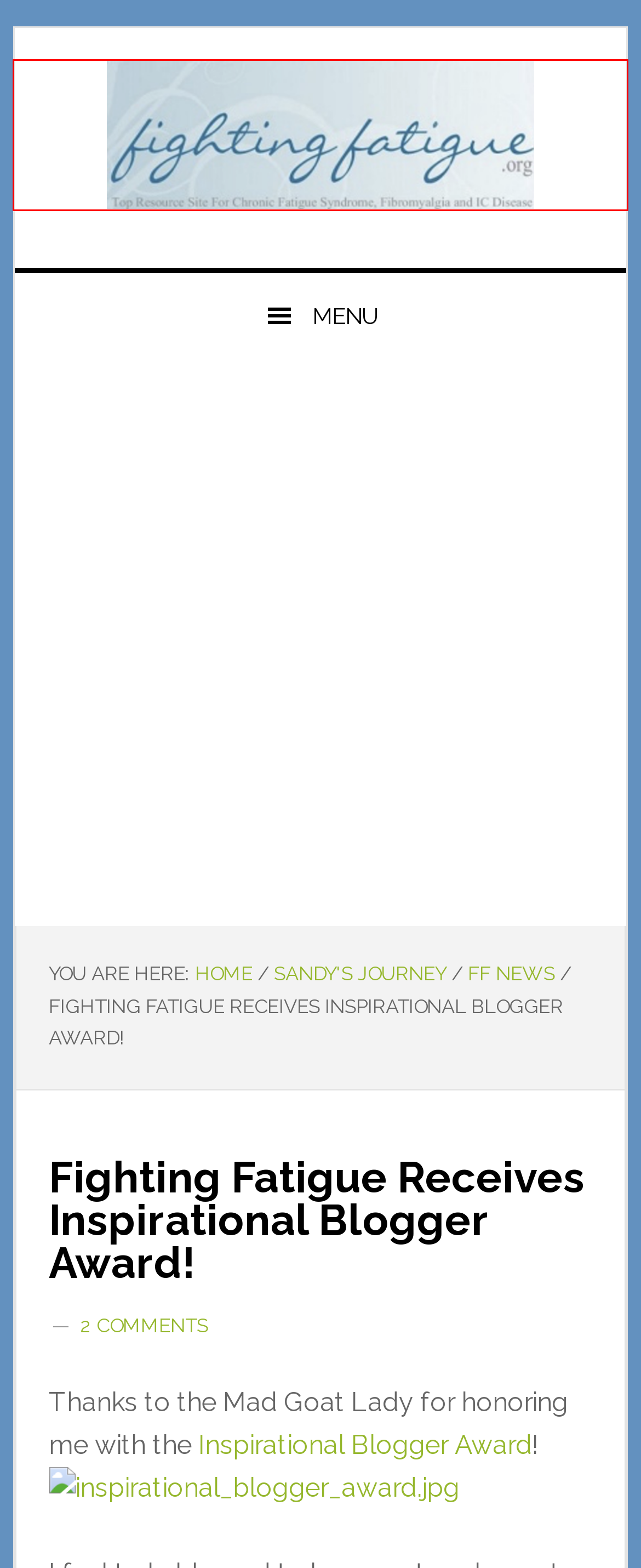Look at the screenshot of a webpage that includes a red bounding box around a UI element. Select the most appropriate webpage description that matches the page seen after clicking the highlighted element. Here are the candidates:
A. Order Can-am Spyder | Buy Can-am Spyder | Can-am Spyder for sale
B. Crystal meth Buy | Buy meth crystals online | Buy Crystal Meth
C. Crystal meth for sale | Methamphetamine Australia
D. FF News - Chronic Fatigue Syndrome
E. Chronic Fatigue Syndrome - Chronic Fatigue Syndrome, Fibromyalgia, and IC Disease
F. Sandy's Journey - Chronic Fatigue Syndrome
G. Refrigerant Gas Wholesale supplier with best price
H. NFA Leaders Against Pain Scholarship - Chronic Fatigue Syndrome

E